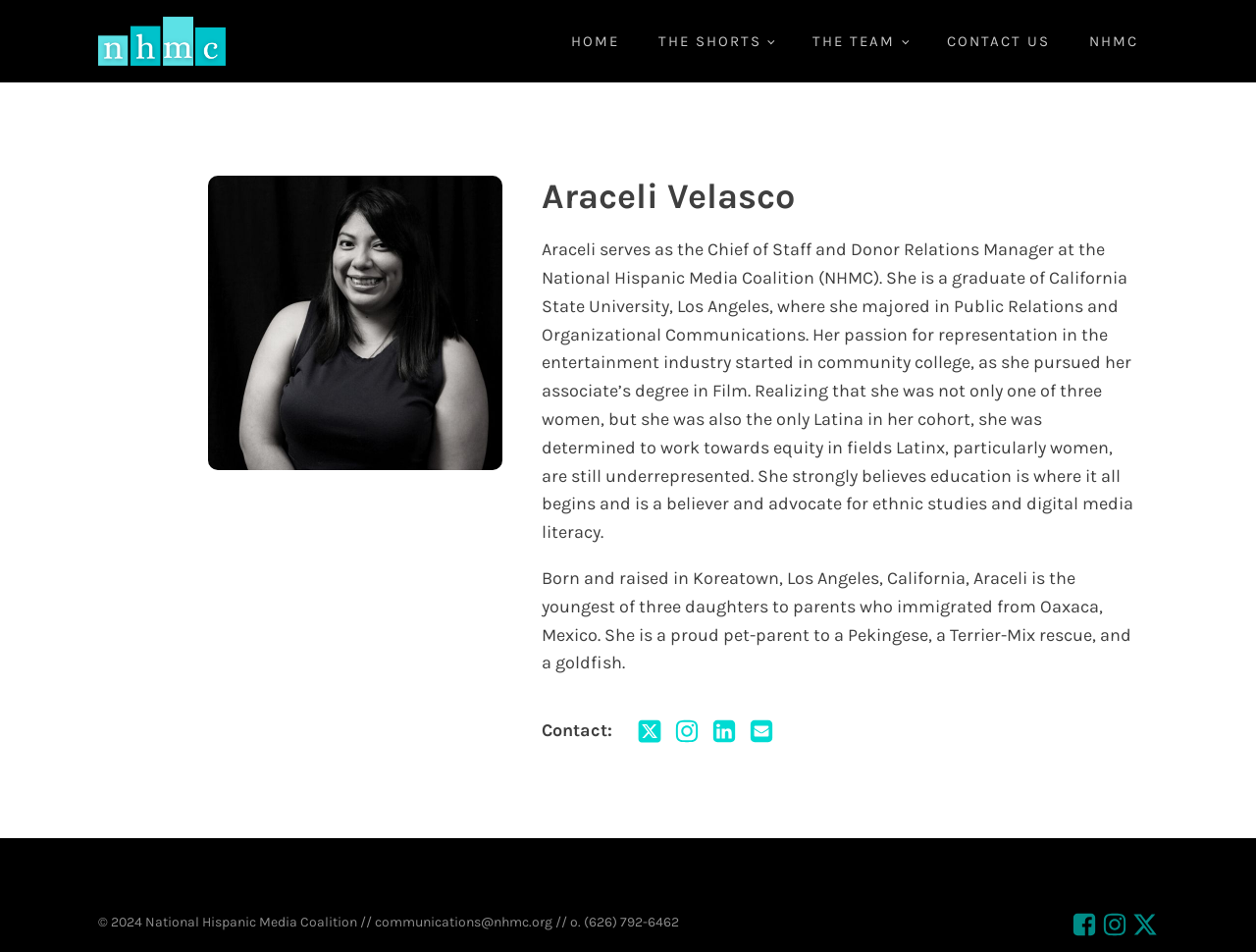What is the name of Araceli's pet?
Please answer the question as detailed as possible.

The webpage mentions that Araceli is a proud pet-parent to a Pekingese, a Terrier-Mix rescue, and a goldfish.